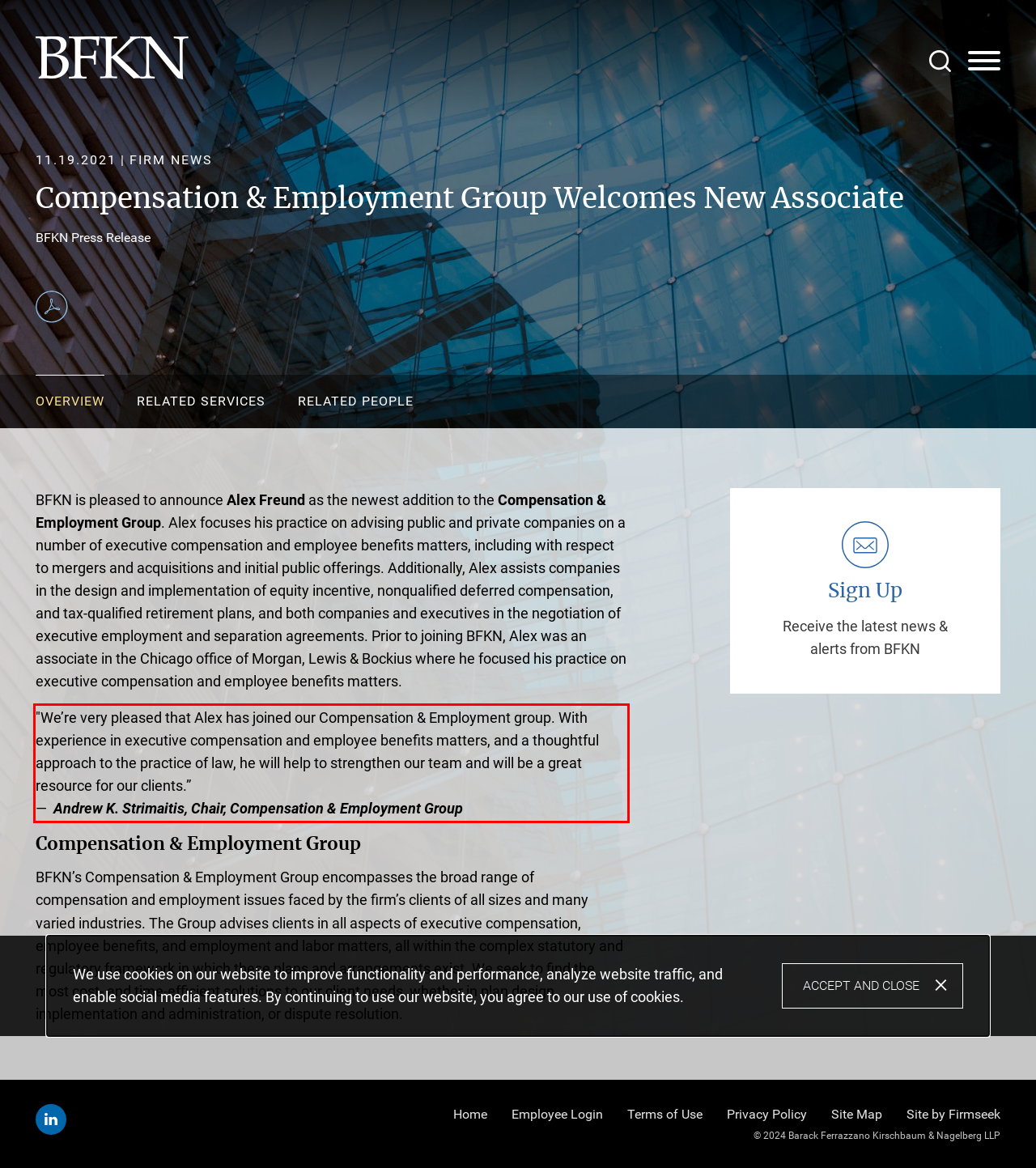Given a screenshot of a webpage, locate the red bounding box and extract the text it encloses.

"We’re very pleased that Alex has joined our Compensation & Employment group. With experience in executive compensation and employee benefits matters, and a thoughtful approach to the practice of law, he will help to strengthen our team and will be a great resource for our clients.” — Andrew K. Strimaitis, Chair, Compensation & Employment Group